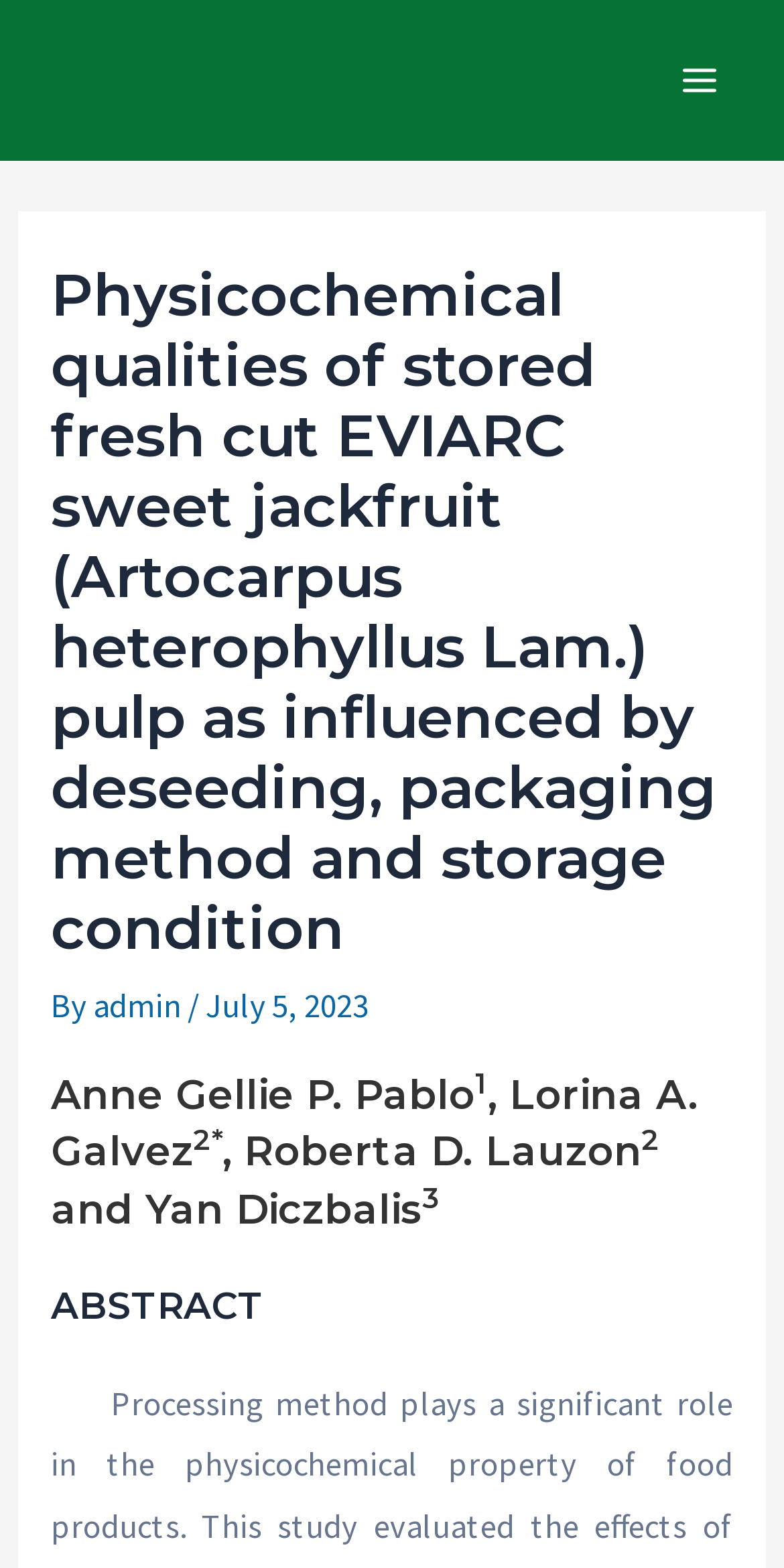Carefully observe the image and respond to the question with a detailed answer:
Is the main menu expanded?

The main menu button is present at the top right corner of the webpage, and its 'expanded' property is set to 'False', indicating that it is not expanded.